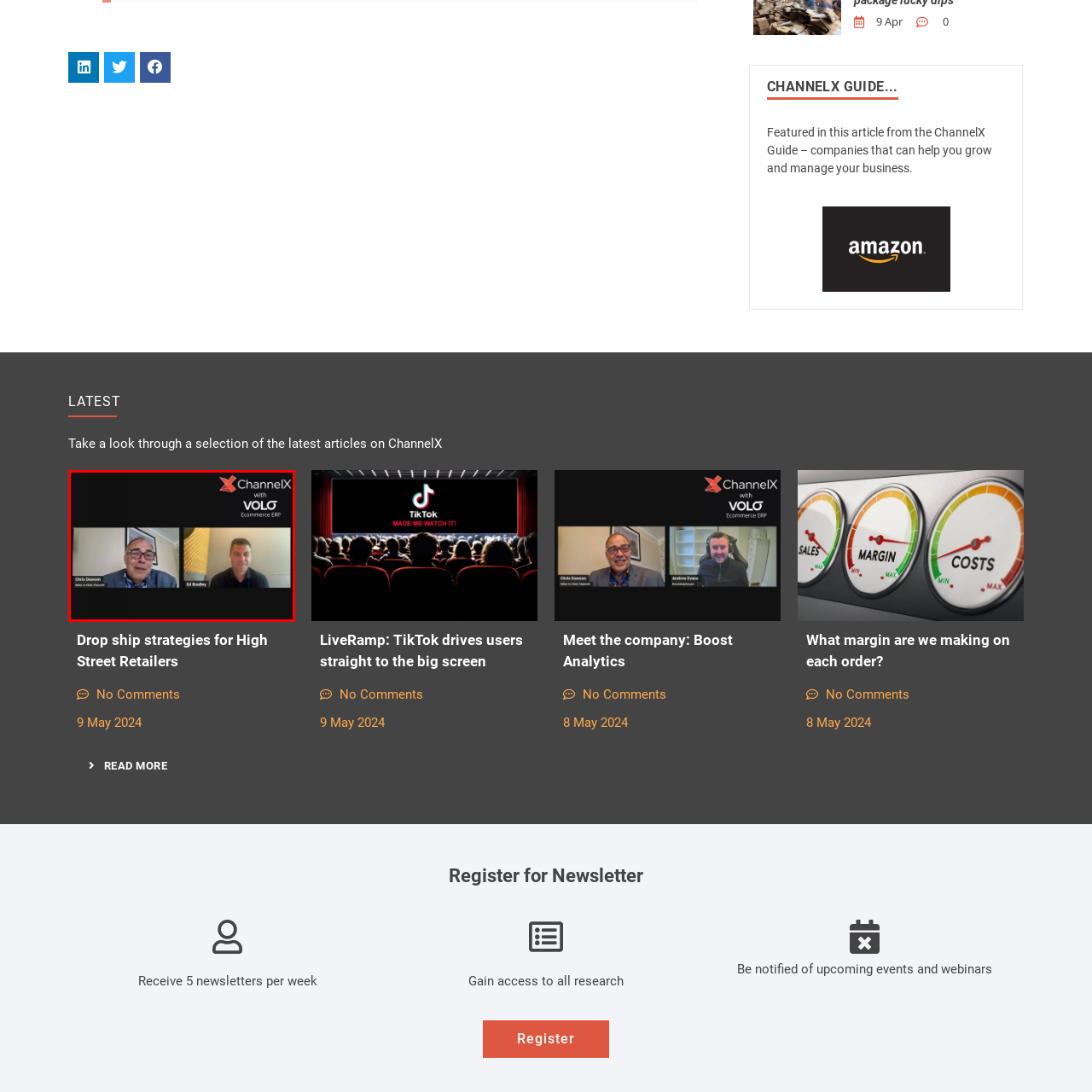Is the background of the image white?
Analyze the visual elements found in the red bounding box and provide a detailed answer to the question, using the information depicted in the image.

The caption specifically states that the background of the image is sleek black, which means it is not white.